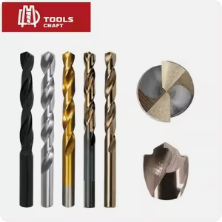Describe every important feature and element in the image comprehensively.

The image showcases a selection of drill bits, emphasizing the diversity in types and materials used for various drilling applications. Featured prominently is the logo of "TOOL CRAFT" at the top, symbolizing the brand's focus on quality tools. The drill bits displayed include a variety of shapes and finishes, such as a black, twisted bit, smooth metal bits in silver and gold tones, and a specialized multi-faceted bit designed for precision drilling. This assortment caters to both DIY enthusiasts and professionals, highlighting the importance of choosing the right tool for optimal performance in woodworking, metalworking, or construction tasks.